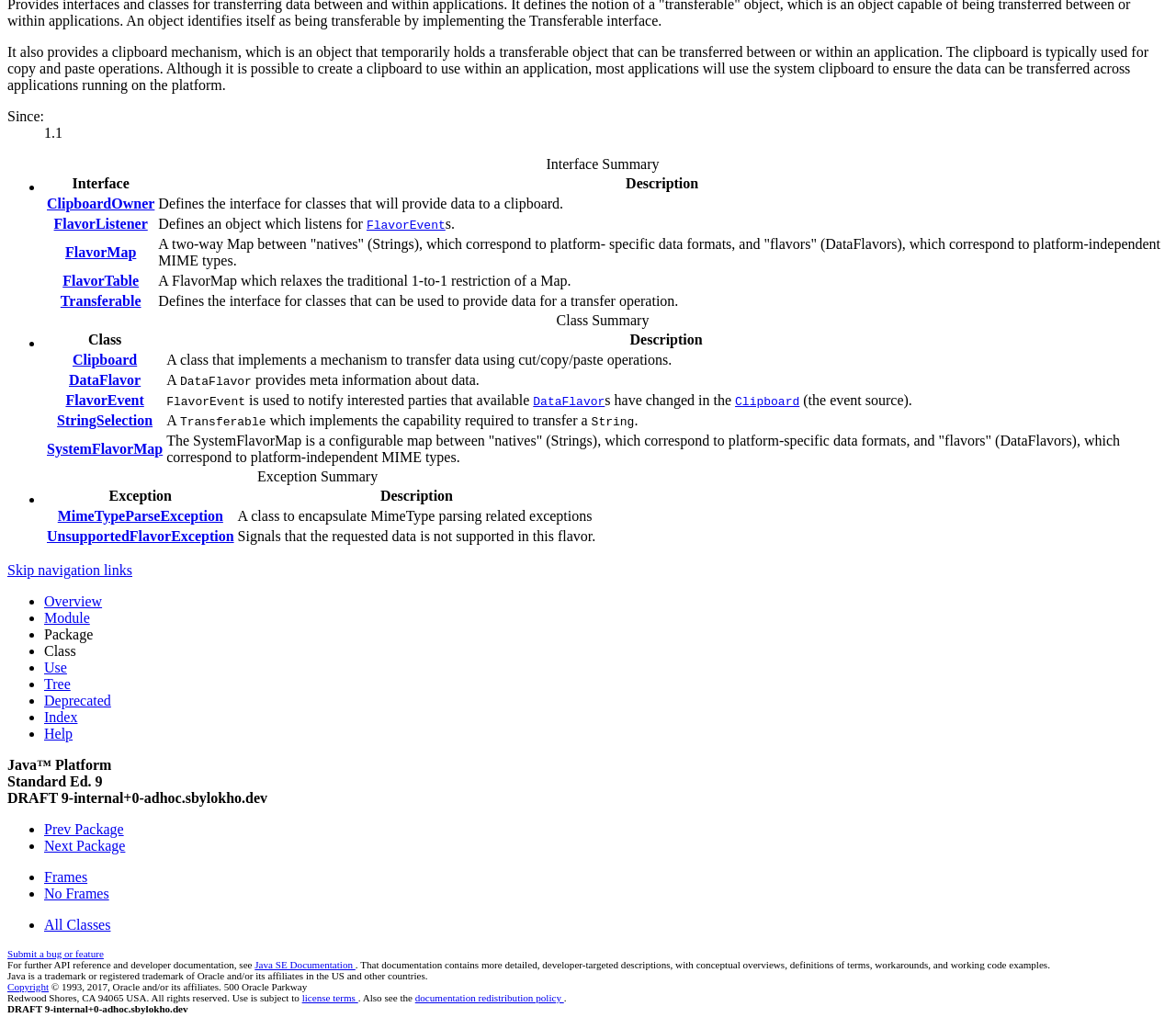Given the element description: "Java SE Documentation", predict the bounding box coordinates of this UI element. The coordinates must be four float numbers between 0 and 1, given as [left, top, right, bottom].

[0.217, 0.932, 0.302, 0.943]